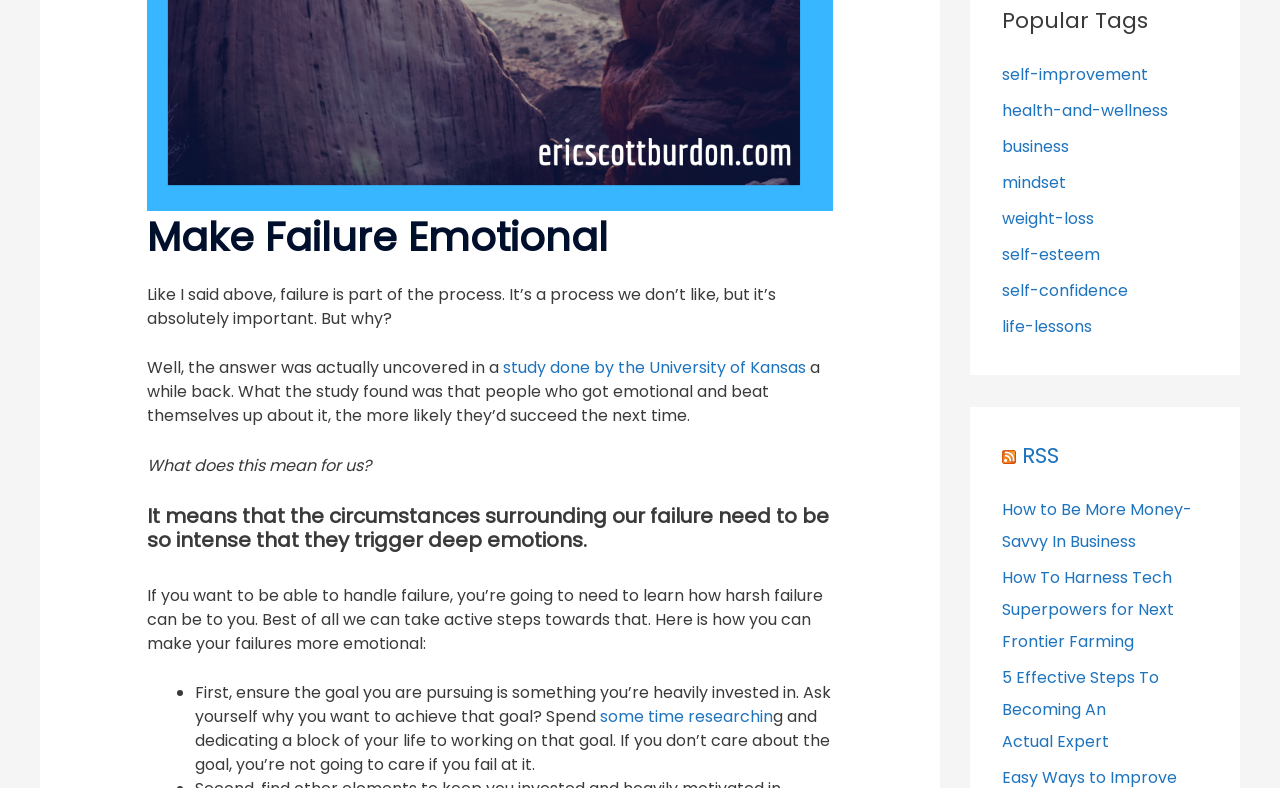What is the purpose of ensuring the goal is something you're heavily invested in?
Give a comprehensive and detailed explanation for the question.

The purpose of ensuring the goal is something you're heavily invested in is to care about failure, as mentioned in the article. If you don't care about the goal, you won't care if you fail at it, which is an important aspect of making failure emotional.